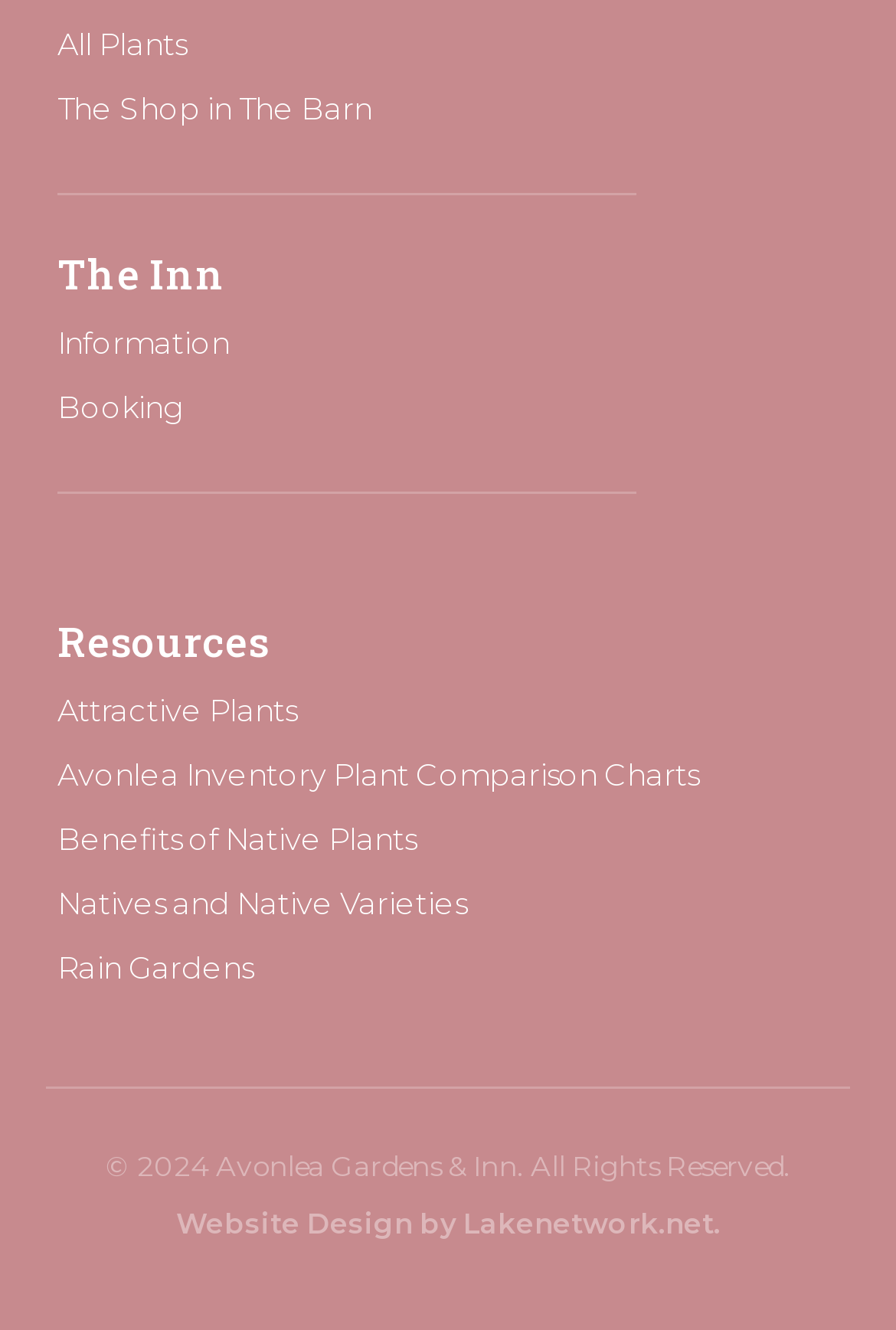Provide the bounding box coordinates for the area that should be clicked to complete the instruction: "get information".

[0.064, 0.239, 0.936, 0.278]